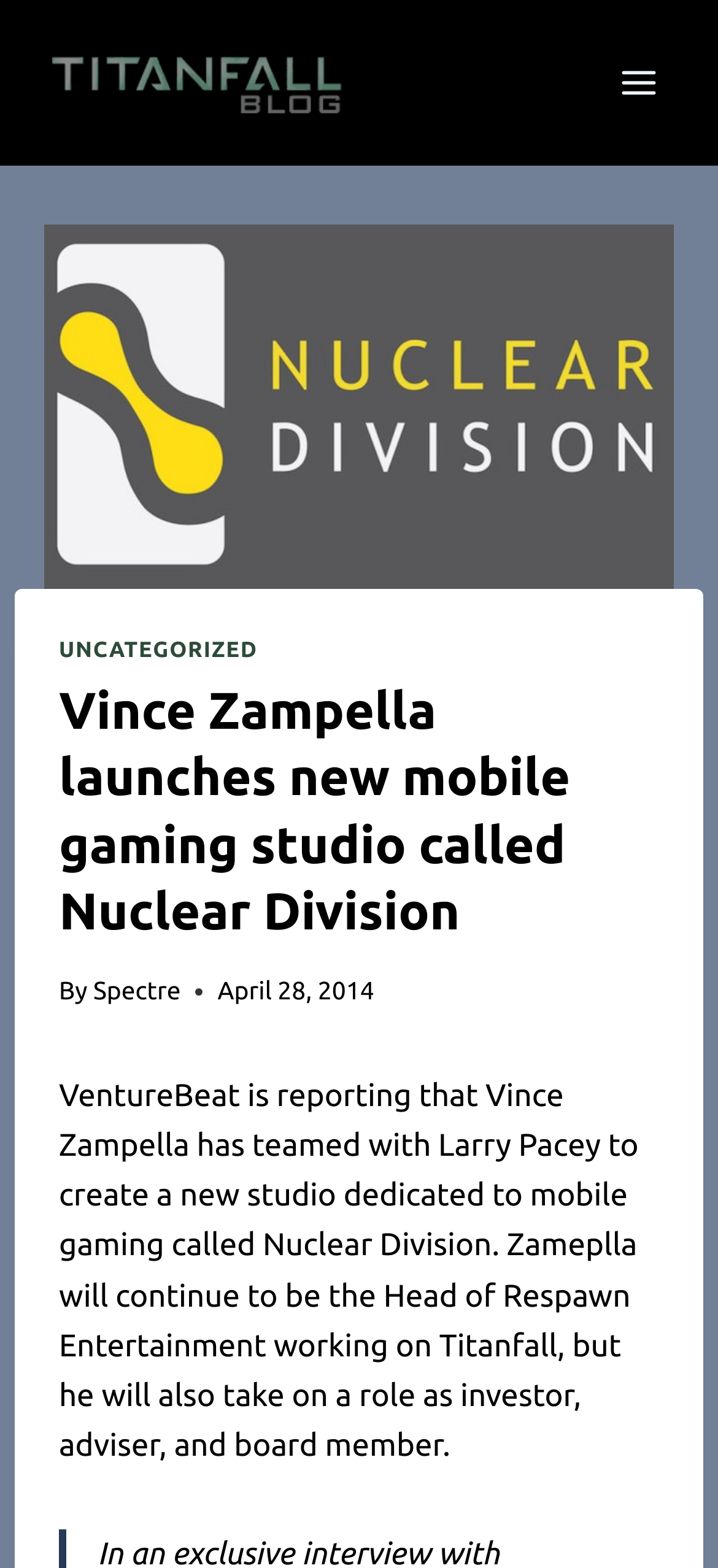What is the date of the article?
Please respond to the question with a detailed and informative answer.

I found the date of the article by looking at the time element in the header section, which displays the date 'April 28, 2014'.